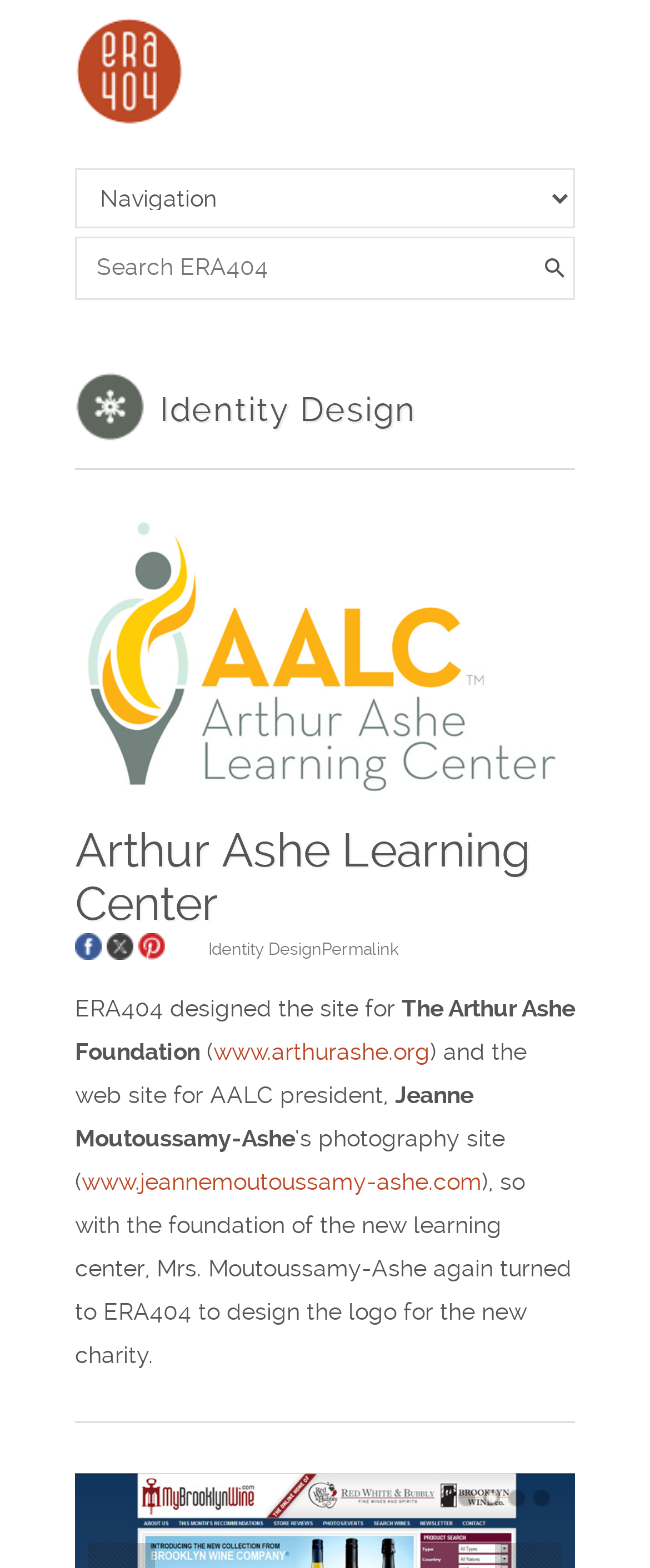Pinpoint the bounding box coordinates of the element you need to click to execute the following instruction: "Search for something". The bounding box should be represented by four float numbers between 0 and 1, in the format [left, top, right, bottom].

[0.115, 0.152, 0.79, 0.19]